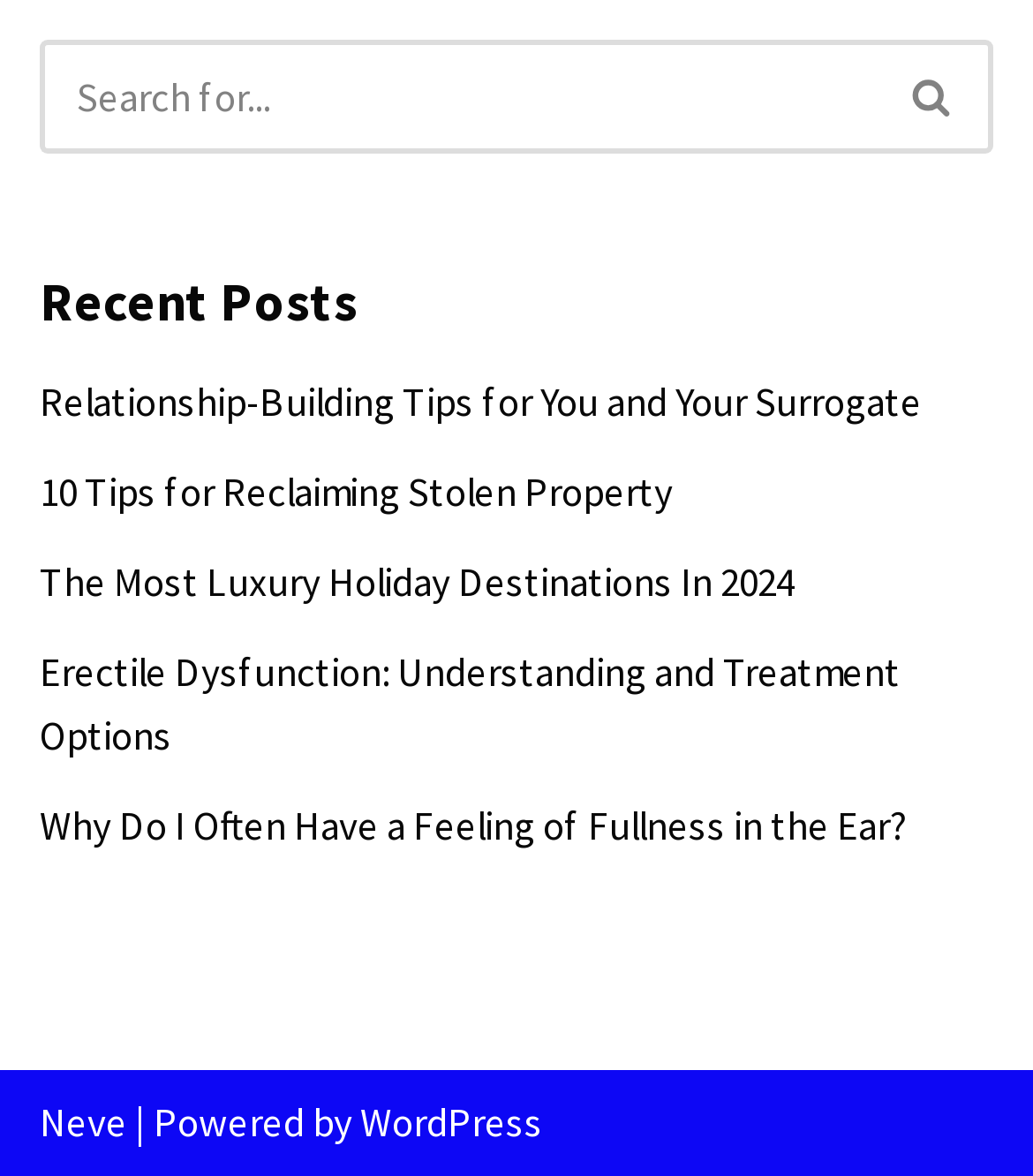Determine the bounding box coordinates for the area that needs to be clicked to fulfill this task: "click on Neve". The coordinates must be given as four float numbers between 0 and 1, i.e., [left, top, right, bottom].

[0.038, 0.933, 0.123, 0.976]